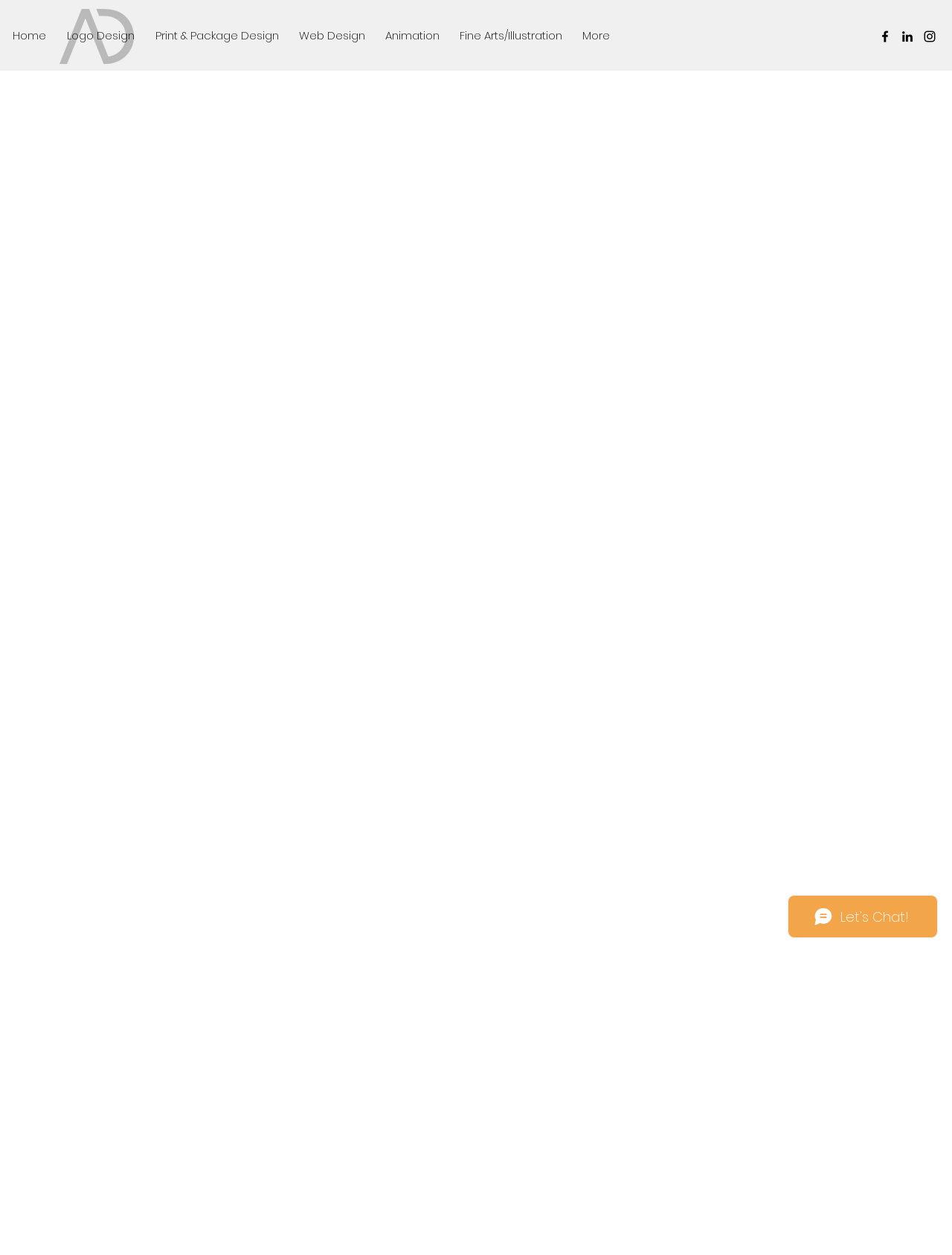Please specify the bounding box coordinates of the clickable region to carry out the following instruction: "Explore the Logo Design service". The coordinates should be four float numbers between 0 and 1, in the format [left, top, right, bottom].

[0.062, 0.017, 0.155, 0.039]